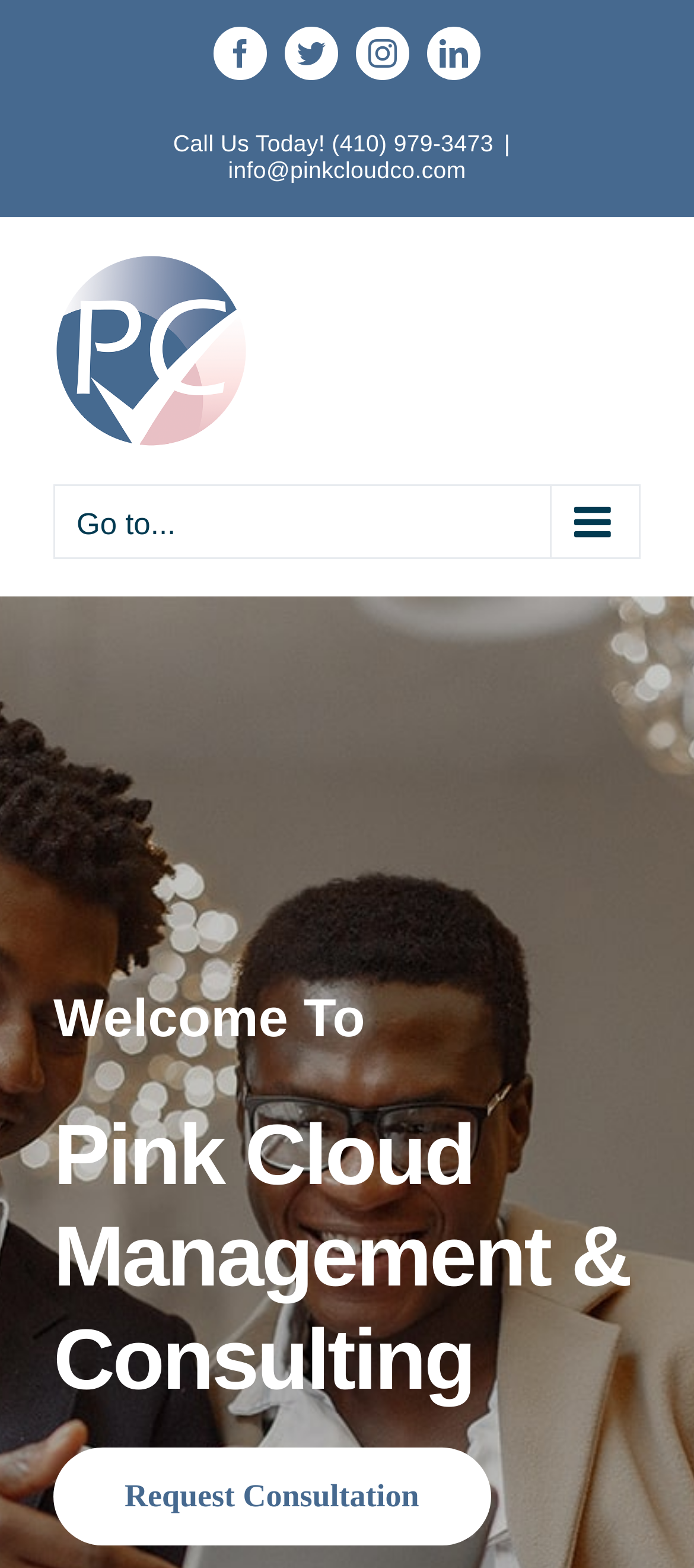By analyzing the image, answer the following question with a detailed response: What is the logo of the company?

I found the logo by looking at the image element with the description 'Pink Cloud Management & Consulting Logo' which is located at the top left of the page.